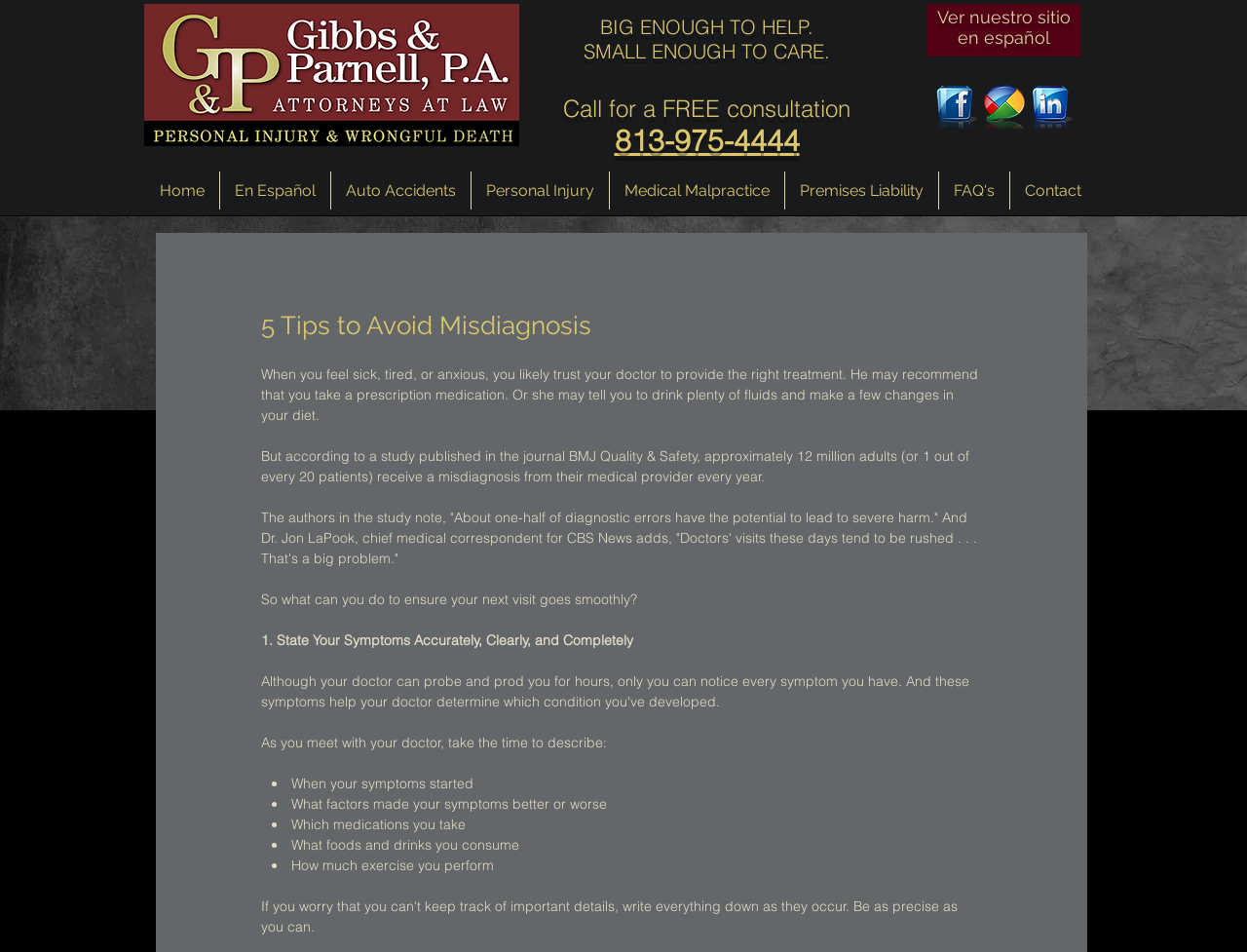Can you find the bounding box coordinates for the element that needs to be clicked to execute this instruction: "Visit the Spanish version of the site"? The coordinates should be given as four float numbers between 0 and 1, i.e., [left, top, right, bottom].

[0.752, 0.007, 0.859, 0.05]